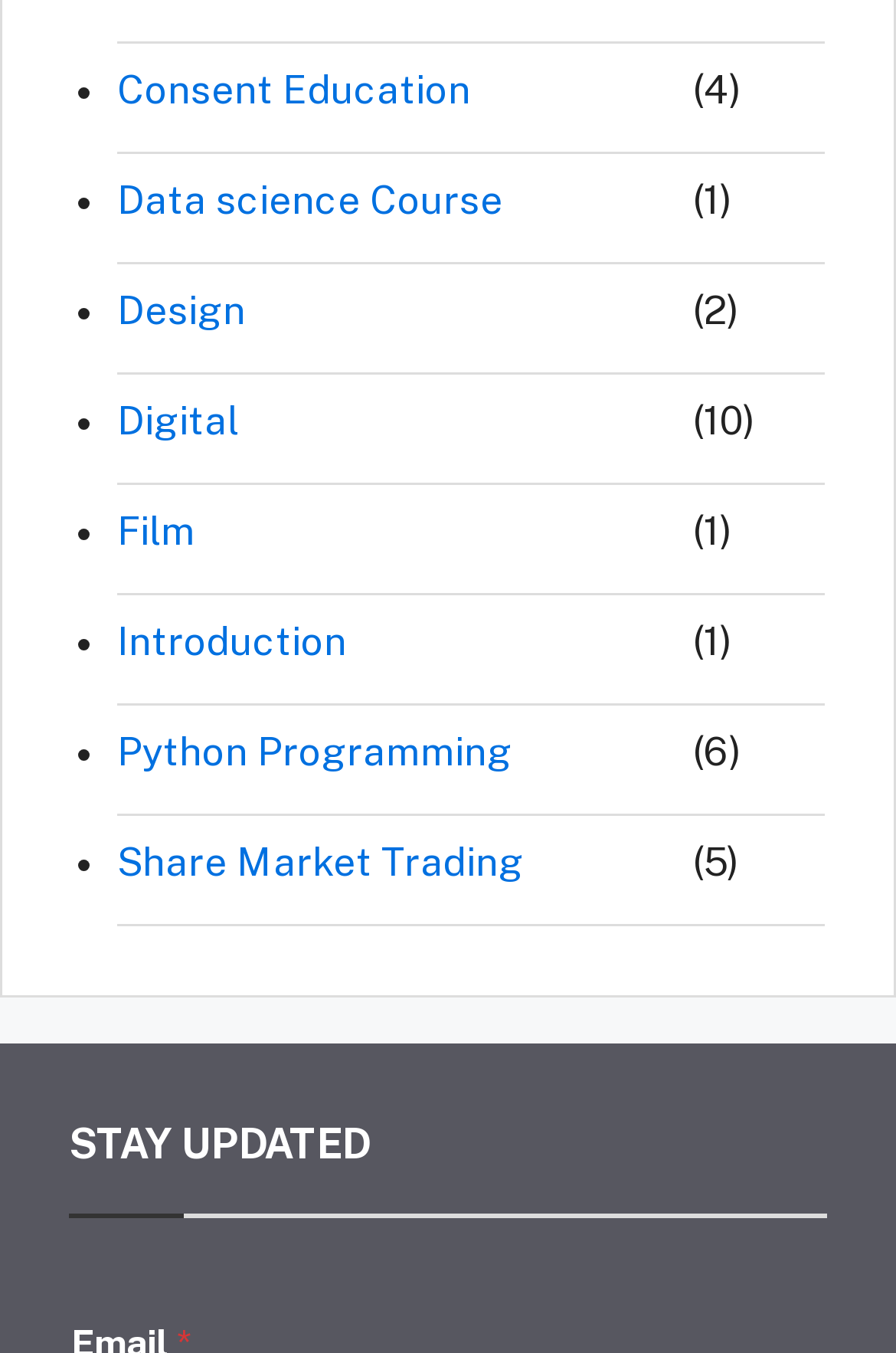What is the section title above the course list?
Using the visual information from the image, give a one-word or short-phrase answer.

STAY UPDATED